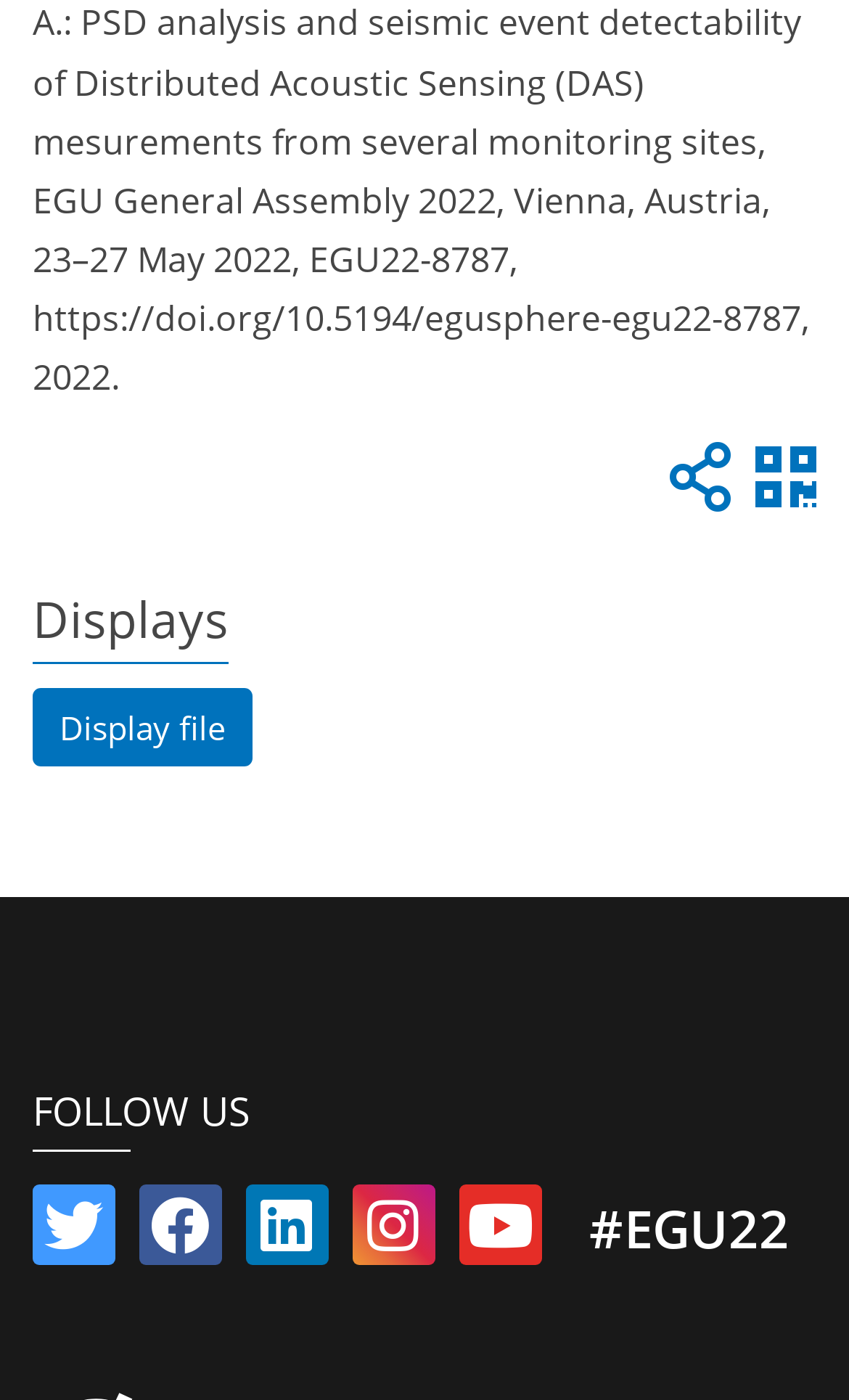Given the element description, predict the bounding box coordinates in the format (top-left x, top-left y, bottom-right x, bottom-right y). Make sure all values are between 0 and 1. Here is the element description: title="Find us on YouTube"

[0.541, 0.865, 0.637, 0.899]